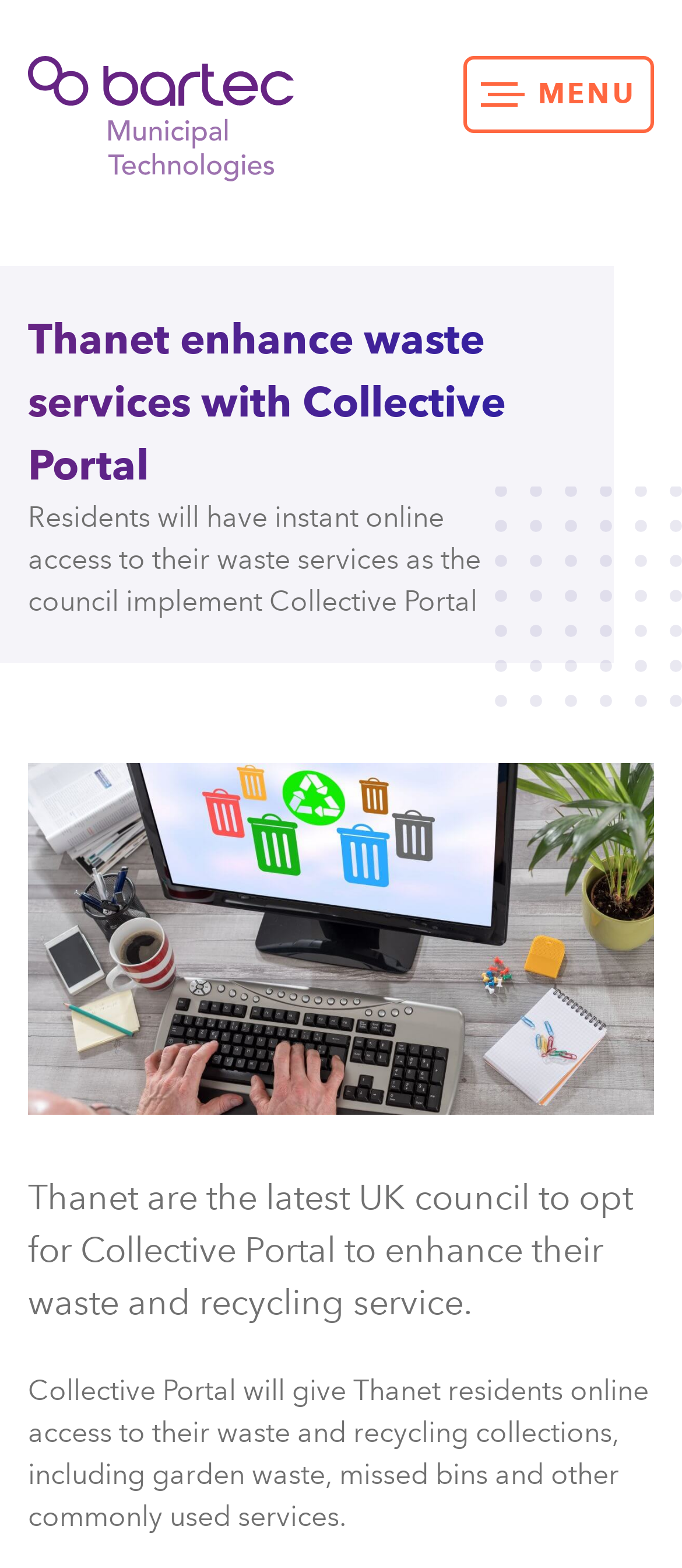What is the benefit of using Collective Portal?
Please provide a comprehensive answer based on the contents of the image.

According to the webpage, the benefit of using Collective Portal is that residents will have instant online access to their waste services, as stated in the sentence 'Residents will have instant online access to their waste services as the council implement Collective Portal'.